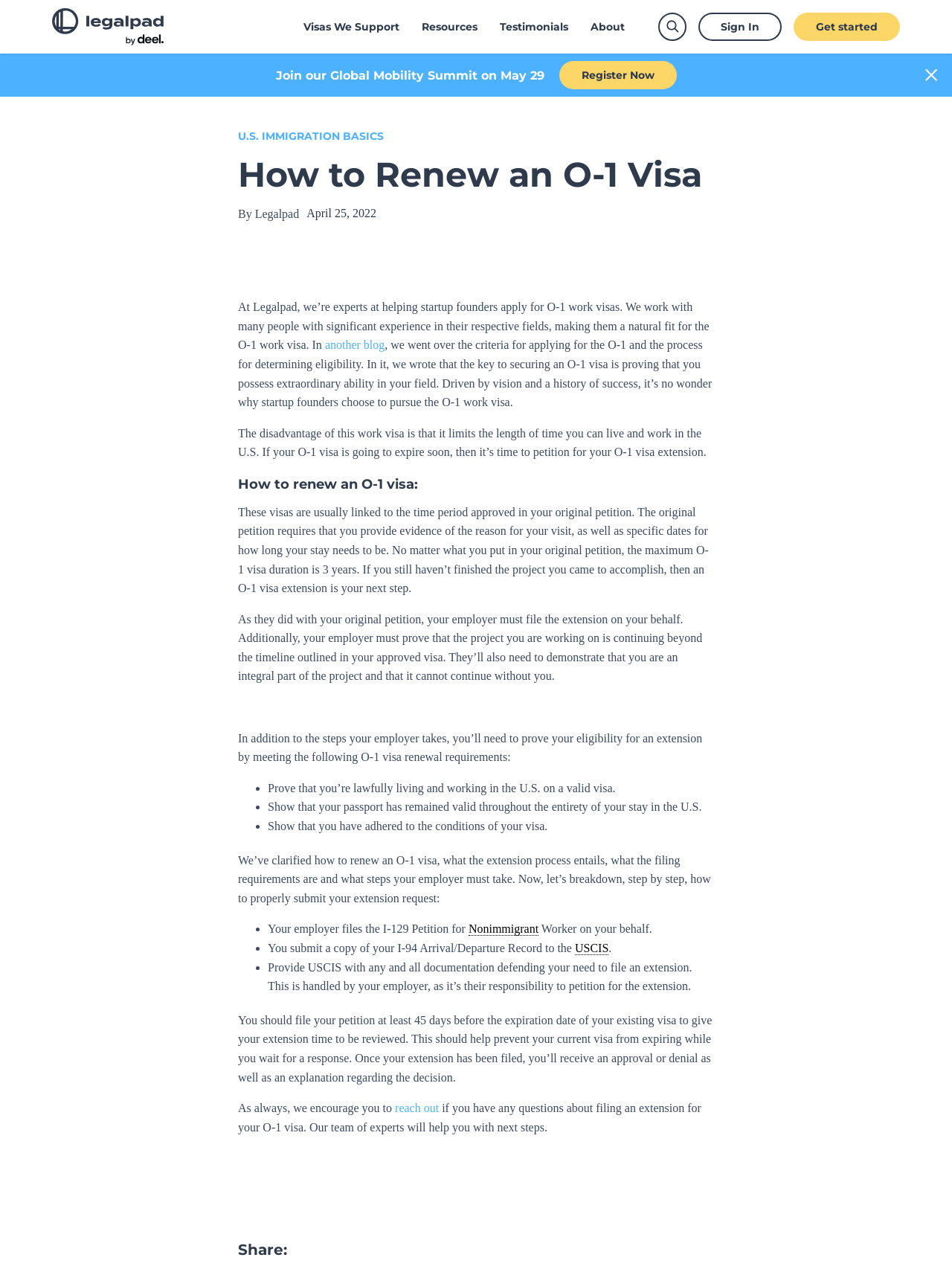Determine the bounding box coordinates for the area you should click to complete the following instruction: "Click on 'Sign In'".

[0.734, 0.01, 0.821, 0.032]